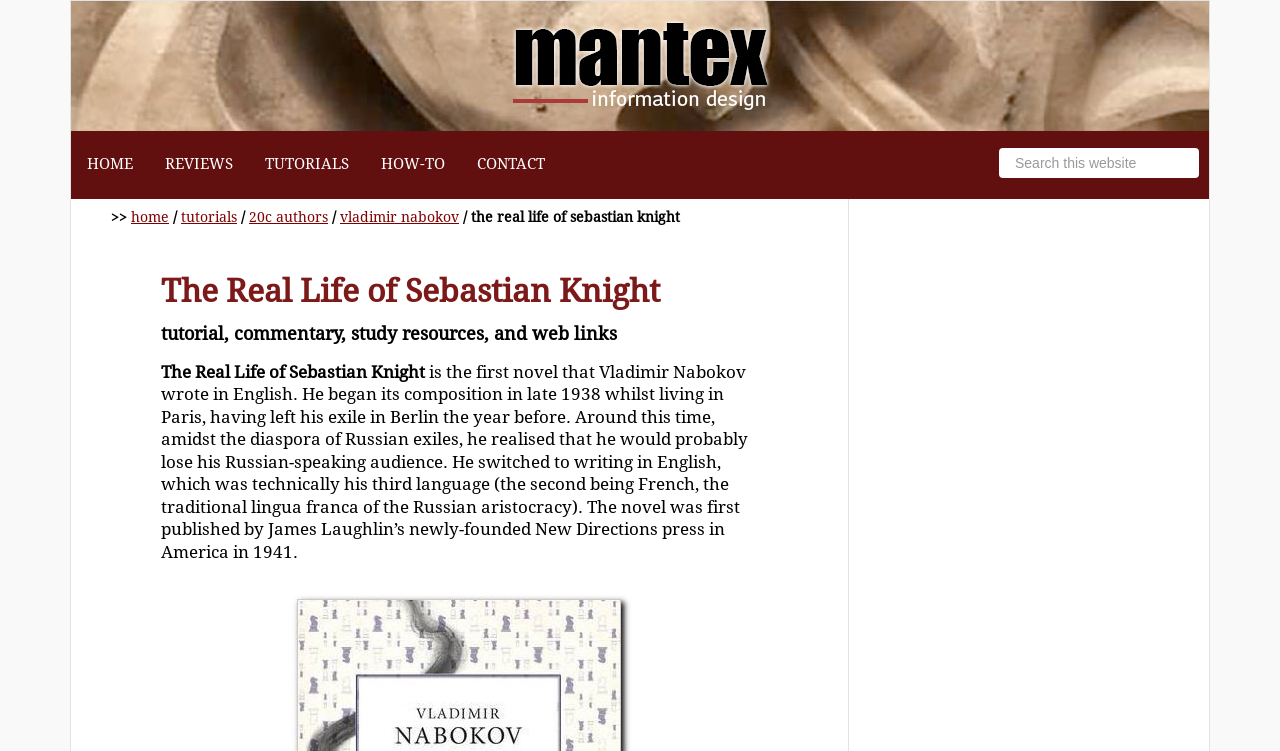Find the bounding box of the element with the following description: "name="s" placeholder="Search this website"". The coordinates must be four float numbers between 0 and 1, formatted as [left, top, right, bottom].

[0.78, 0.197, 0.937, 0.237]